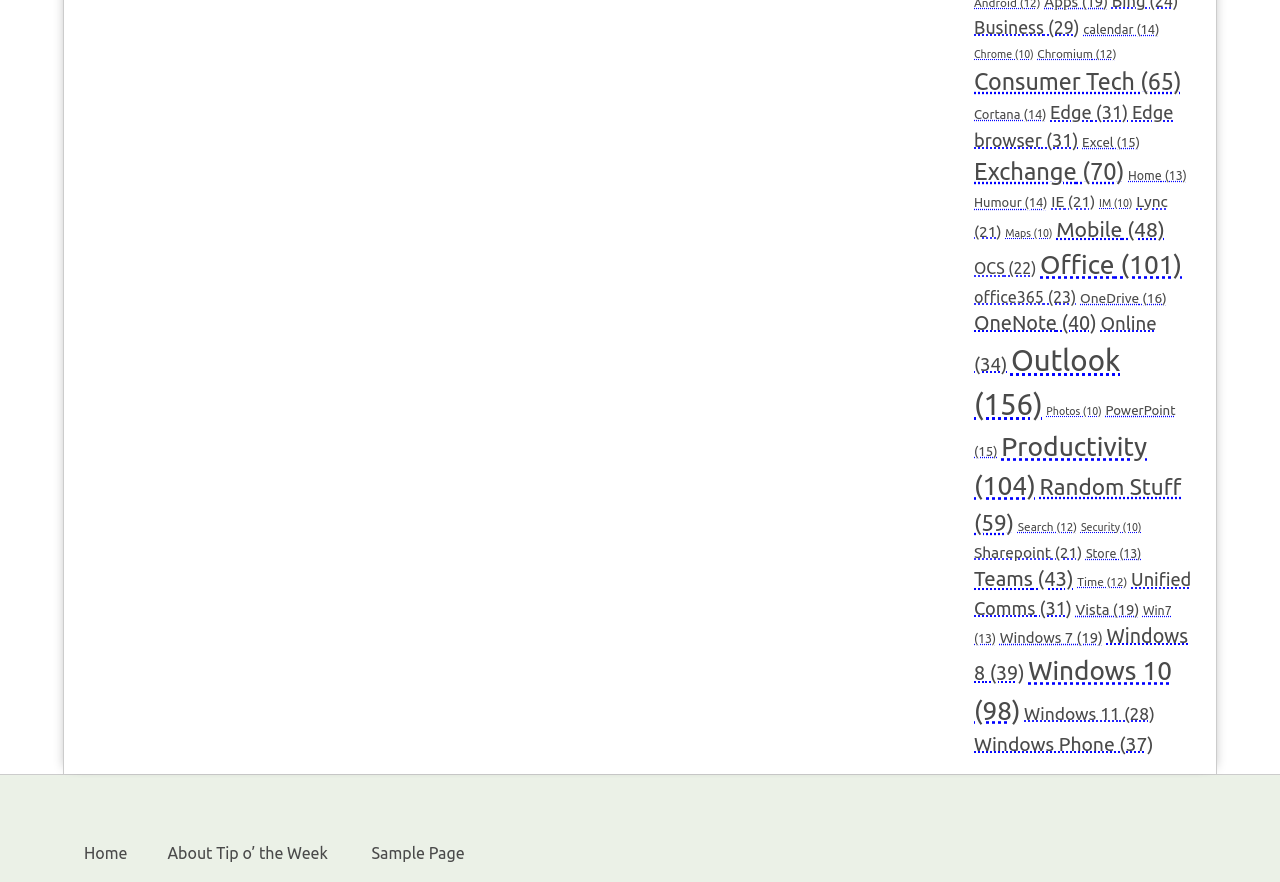Provide the bounding box coordinates of the HTML element this sentence describes: "Windows Phone (37)". The bounding box coordinates consist of four float numbers between 0 and 1, i.e., [left, top, right, bottom].

[0.761, 0.831, 0.901, 0.856]